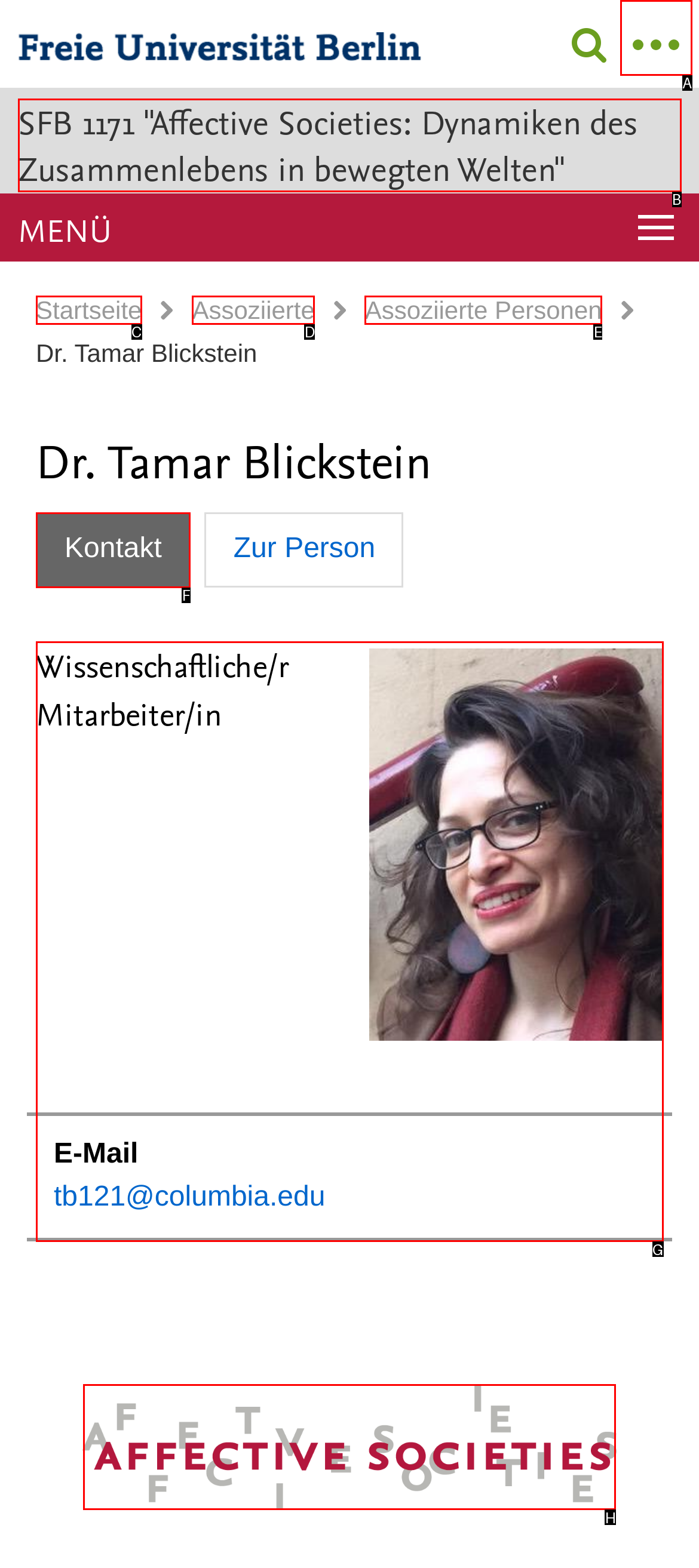To perform the task "Visit the Sonderforschungsbereich 1171 page", which UI element's letter should you select? Provide the letter directly.

H